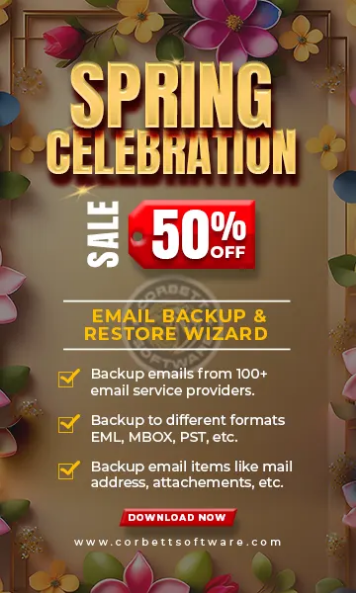How many email service providers are supported for email backup? Based on the screenshot, please respond with a single word or phrase.

over 100